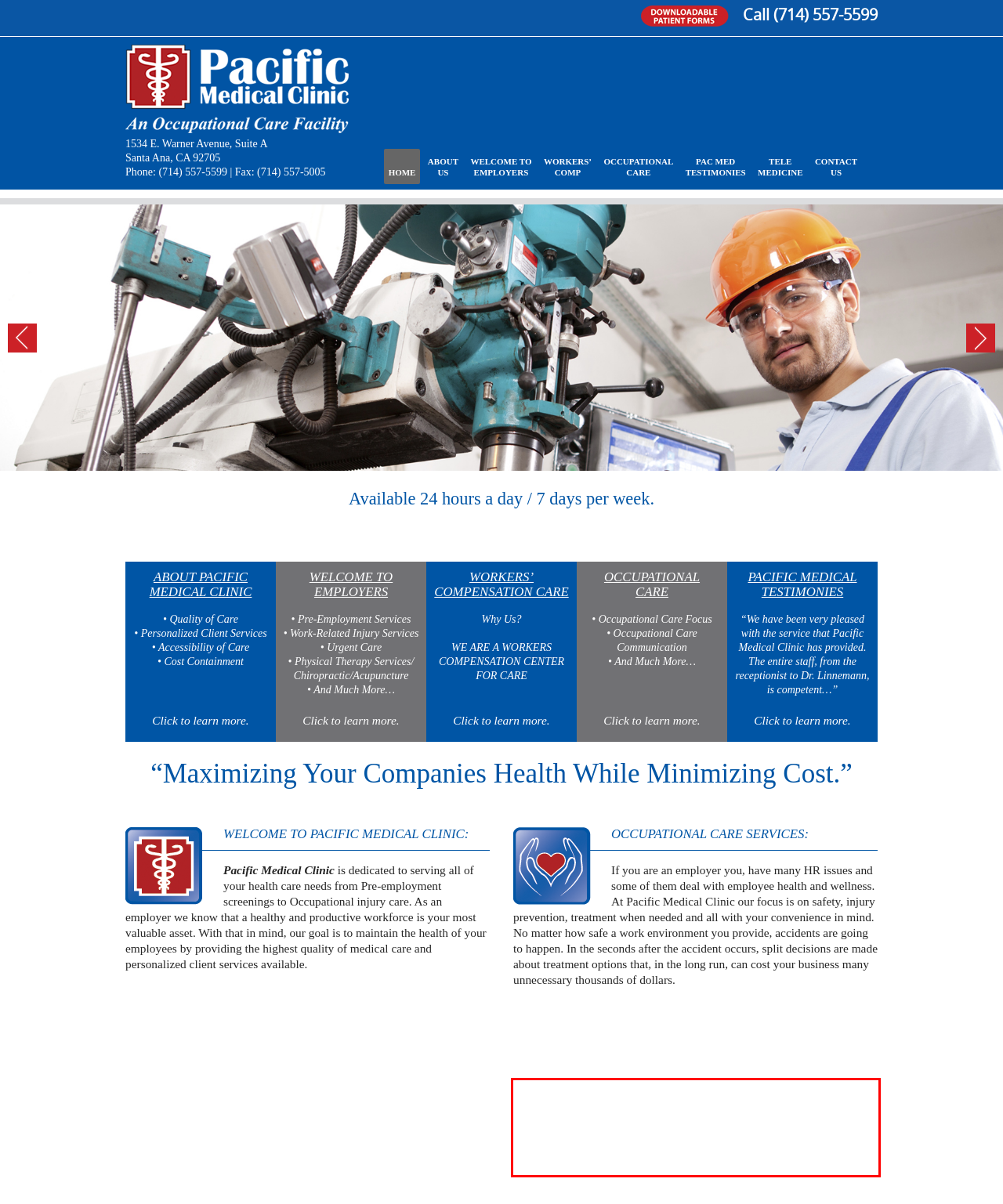Identify the red bounding box in the webpage screenshot and perform OCR to generate the text content enclosed.

“We have been very pleased with the service that Pacific Medical Clinic has provided. The entire staff, from the receptionist to Dr. Linnemann, is competent, courteous and extraordinarily service oriented… I am very satisfied with the level and quality of service provided and recommend Pacific Medical Clinic to any organization seeking an industrial clinic.”